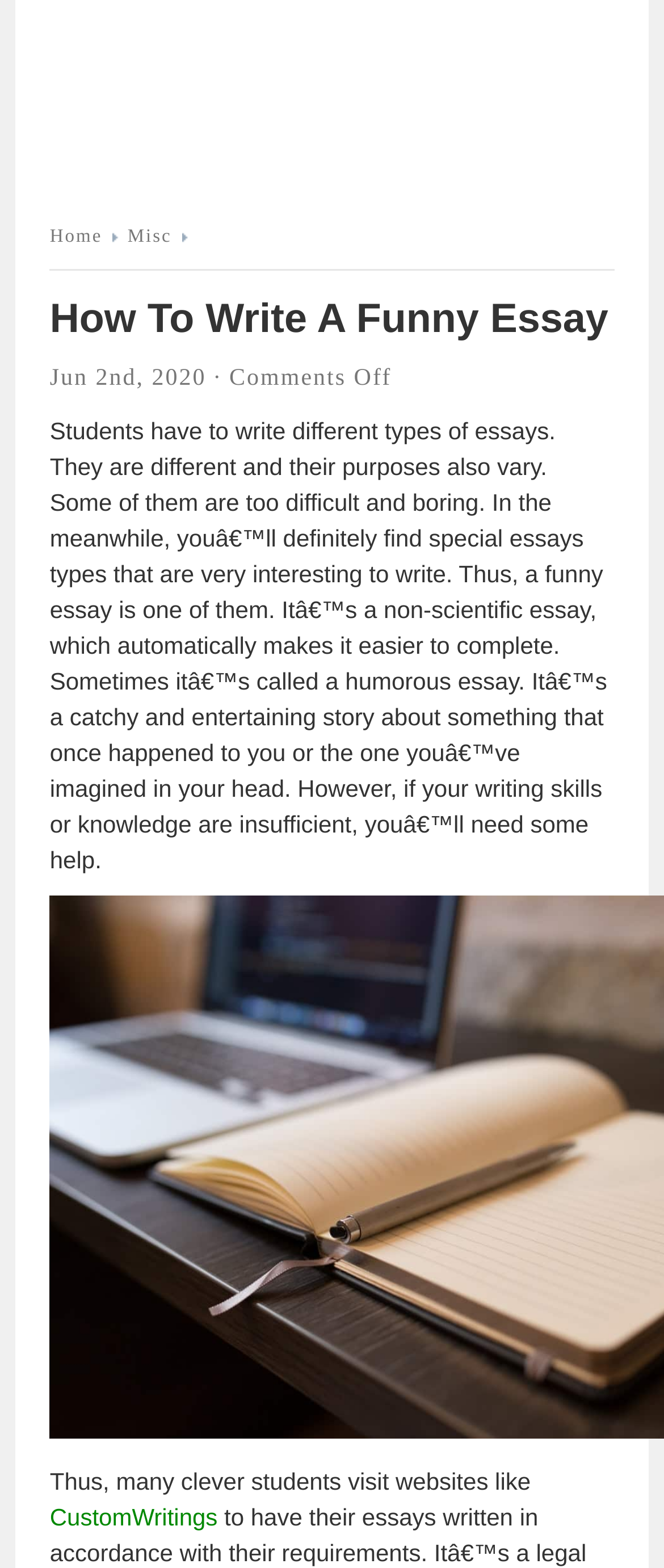Provide the bounding box coordinates of the UI element this sentence describes: "Home".

[0.075, 0.144, 0.18, 0.157]